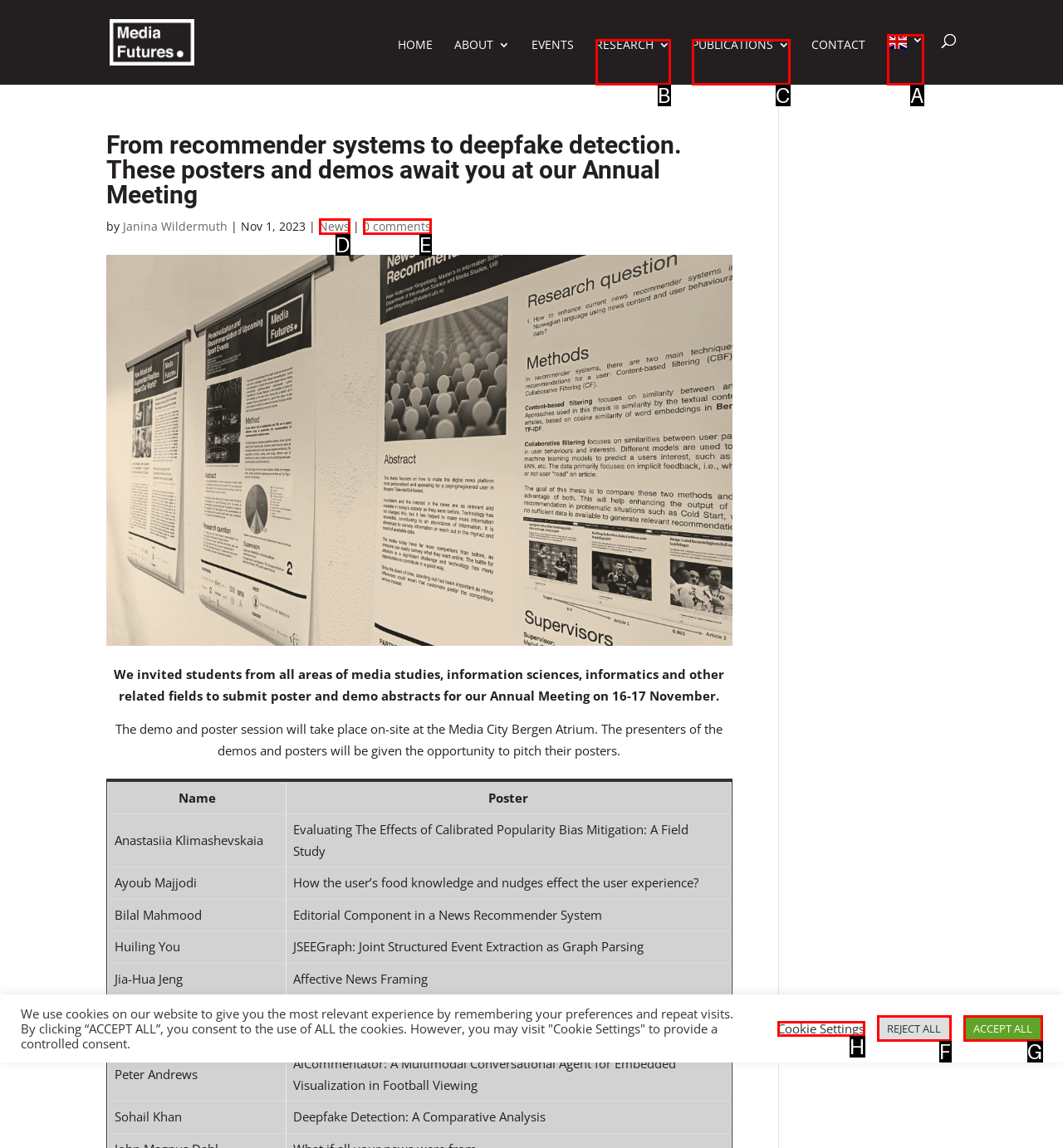Identify the letter of the option that best matches the following description: Publications. Respond with the letter directly.

C